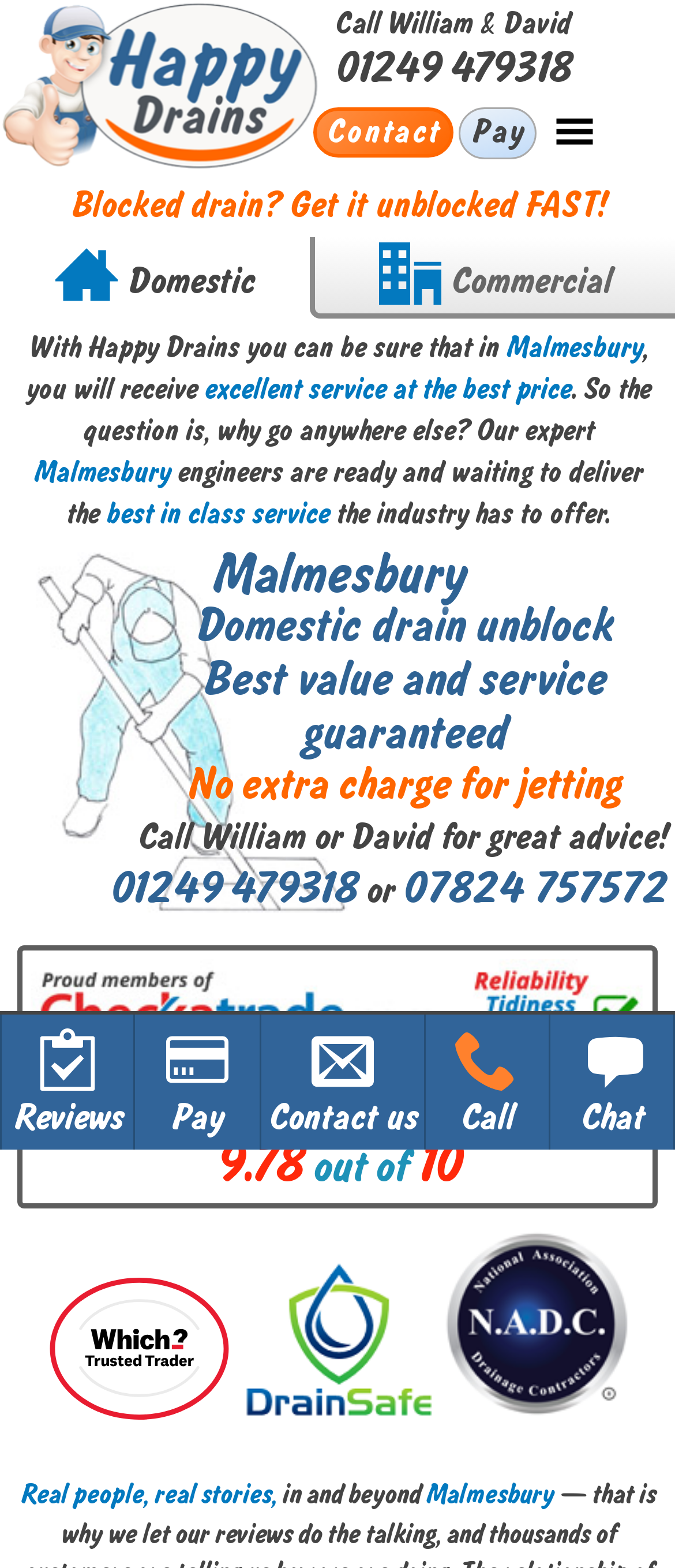Highlight the bounding box coordinates of the element you need to click to perform the following instruction: "Navigate to Contact."

[0.464, 0.062, 0.669, 0.108]